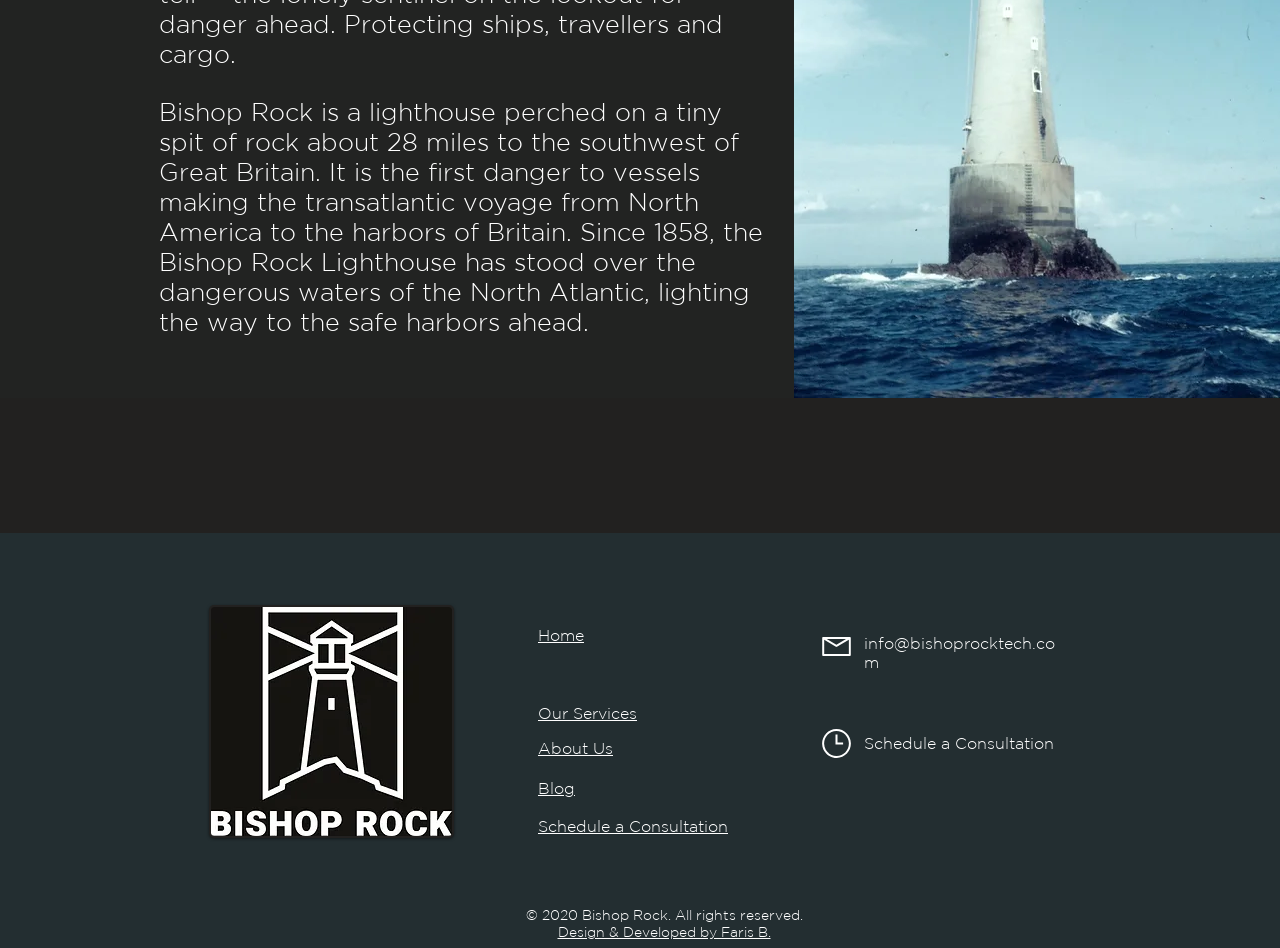Indicate the bounding box coordinates of the element that must be clicked to execute the instruction: "Schedule a Consultation". The coordinates should be given as four float numbers between 0 and 1, i.e., [left, top, right, bottom].

[0.42, 0.863, 0.569, 0.881]